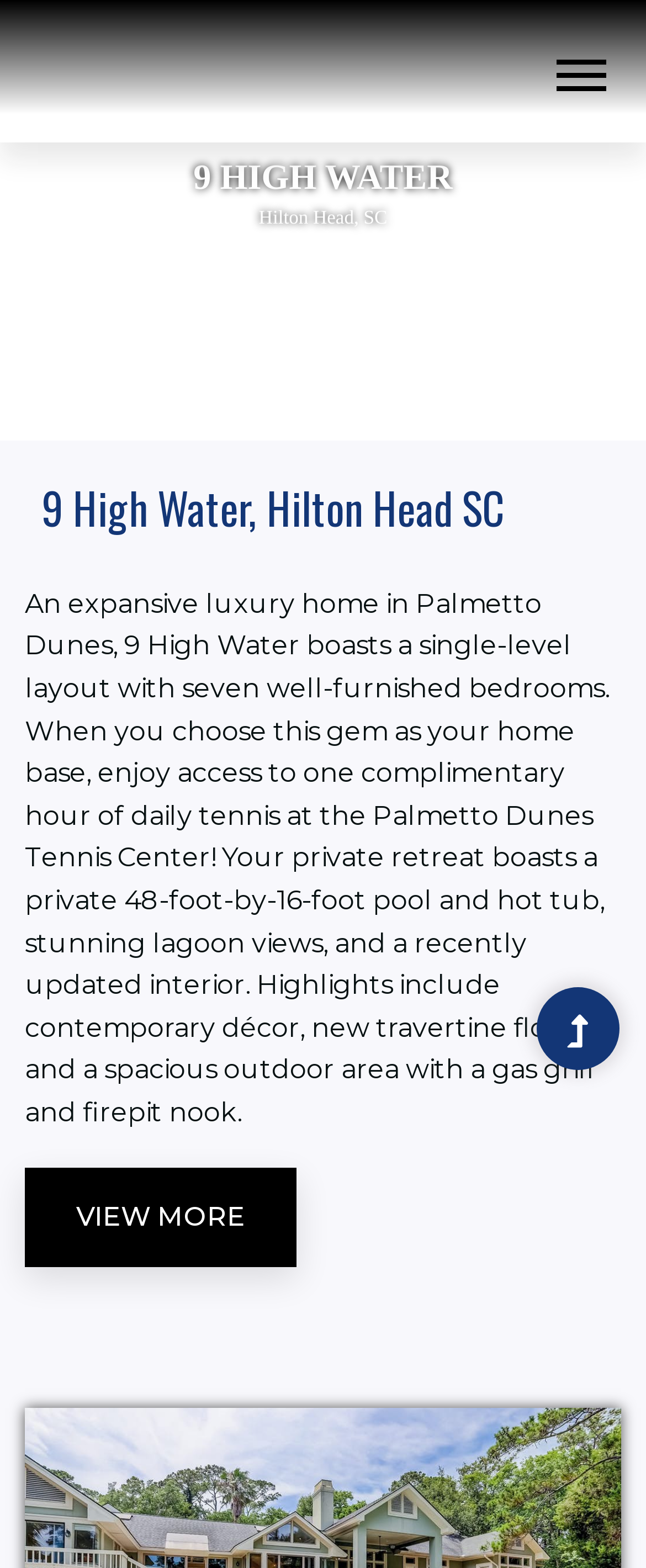How many bedrooms does 9 High Water have?
Please look at the screenshot and answer using one word or phrase.

seven